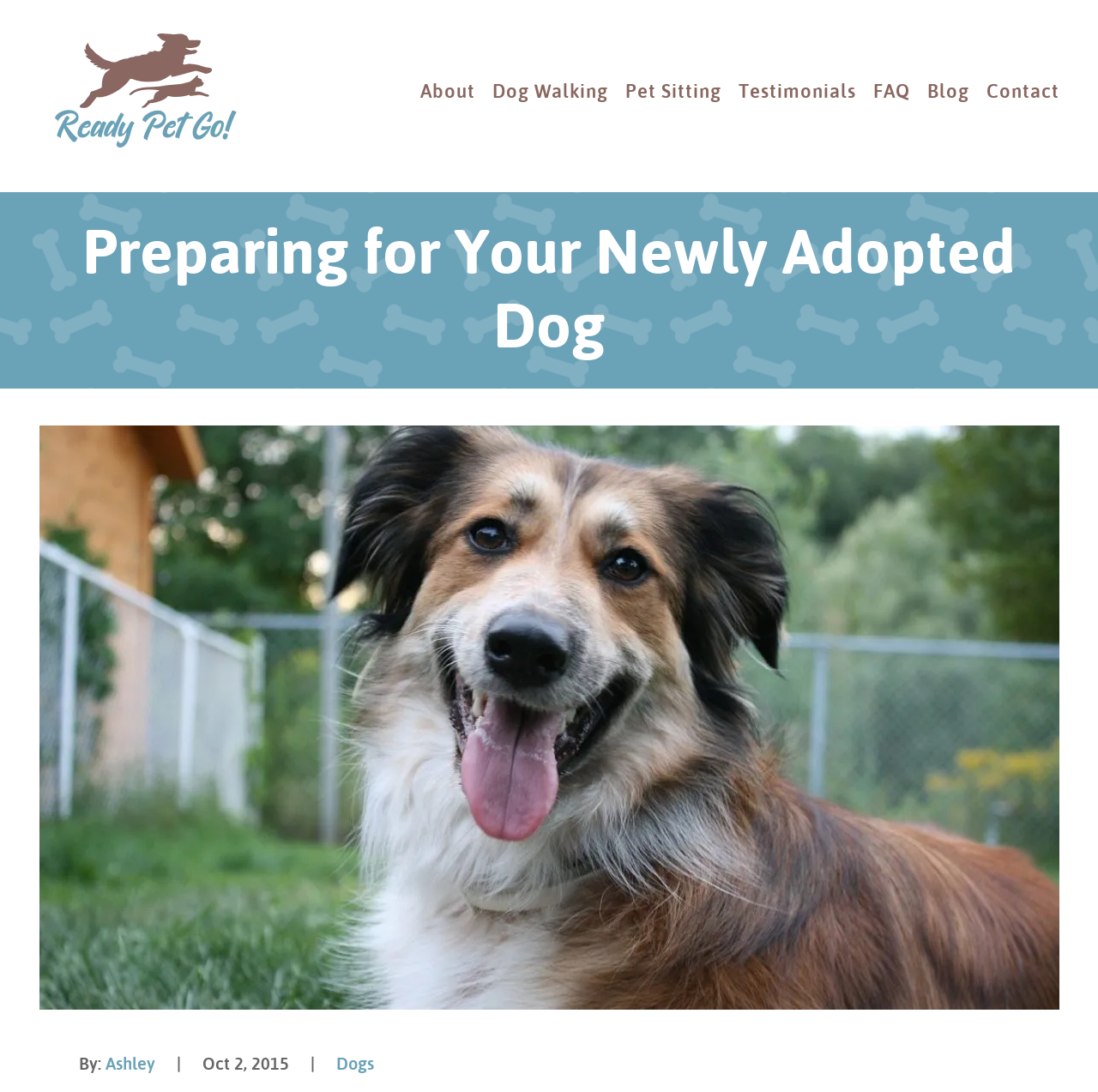What is the date of the article?
Please answer the question with as much detail and depth as you can.

I found the date of the article by looking at the time element, which contains the text 'Oct 2, 2015', indicating the date the article was published.